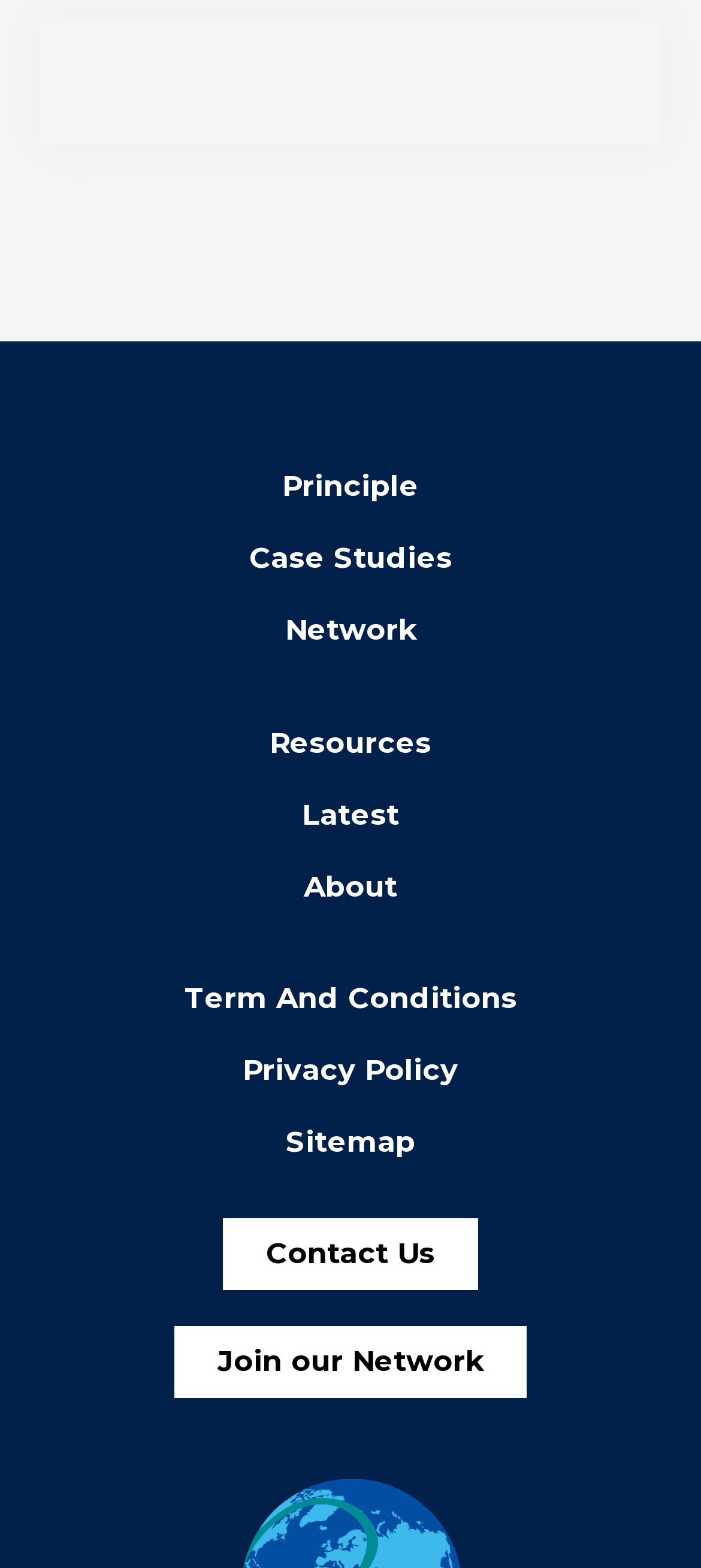Extract the bounding box coordinates for the described element: "Join our Network". The coordinates should be represented as four float numbers between 0 and 1: [left, top, right, bottom].

[0.249, 0.846, 0.751, 0.891]